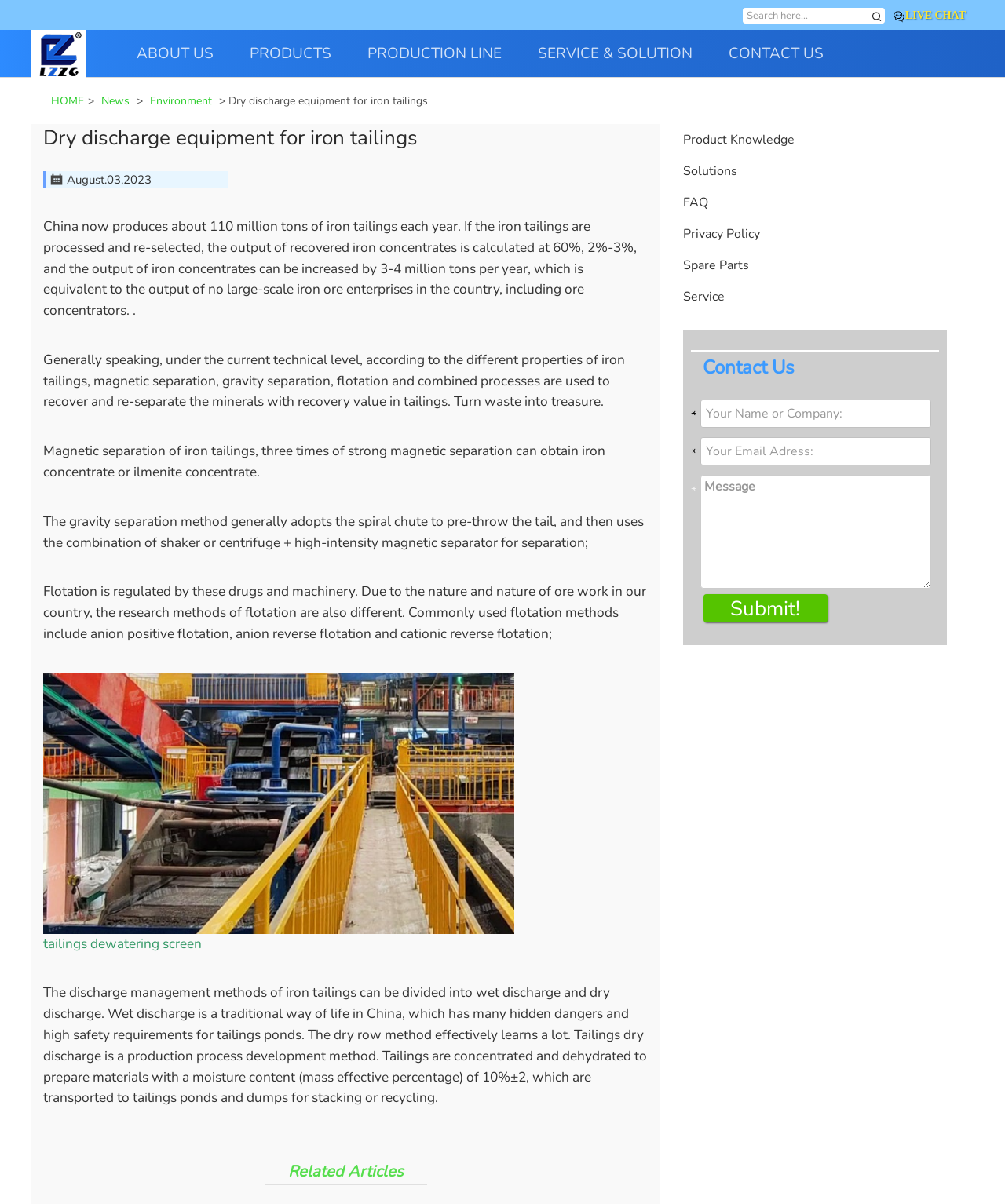Please identify the bounding box coordinates of the region to click in order to complete the task: "view news". The coordinates must be four float numbers between 0 and 1, specified as [left, top, right, bottom].

[0.097, 0.078, 0.133, 0.09]